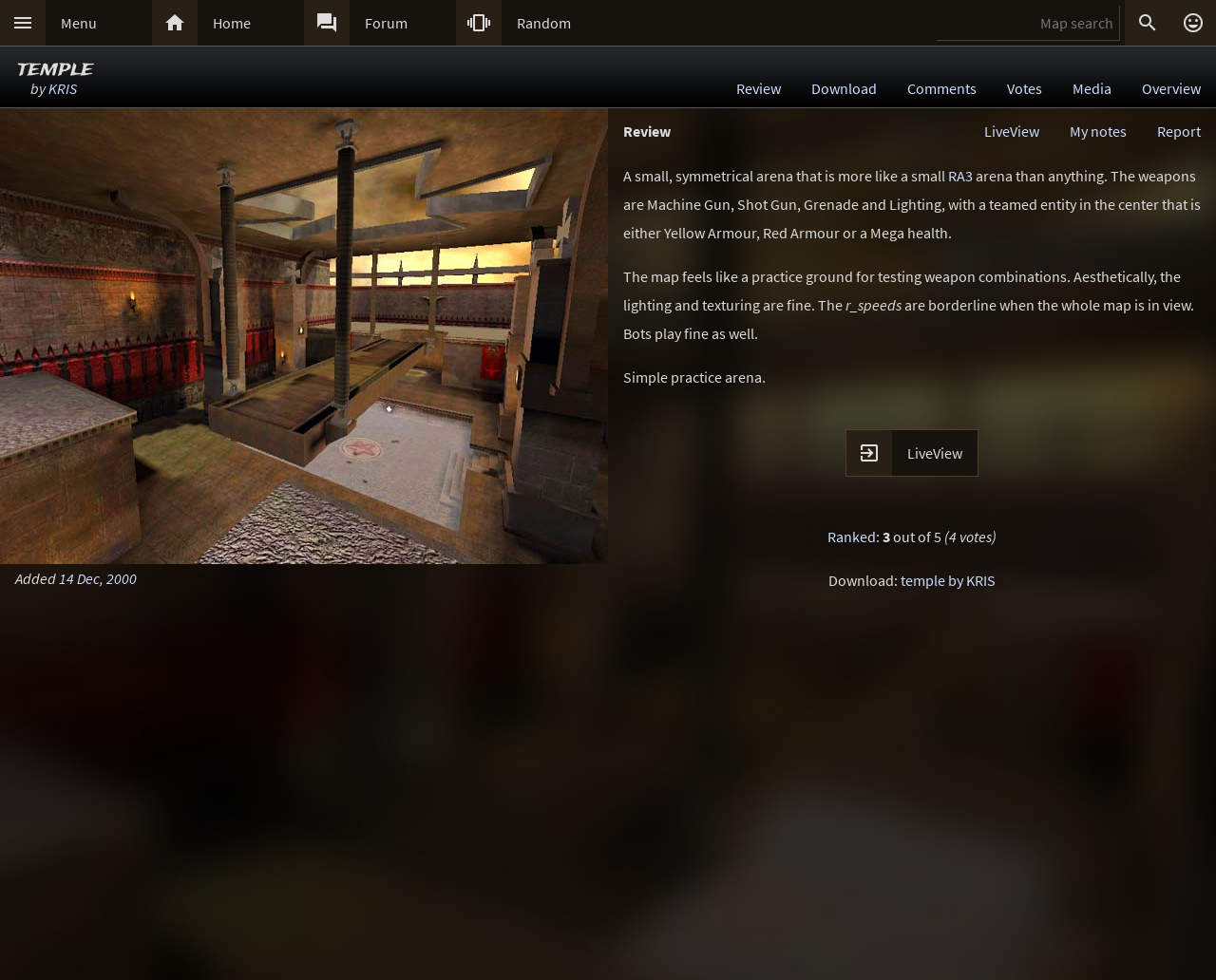What is the rating of the map?
Answer briefly with a single word or phrase based on the image.

out of 5